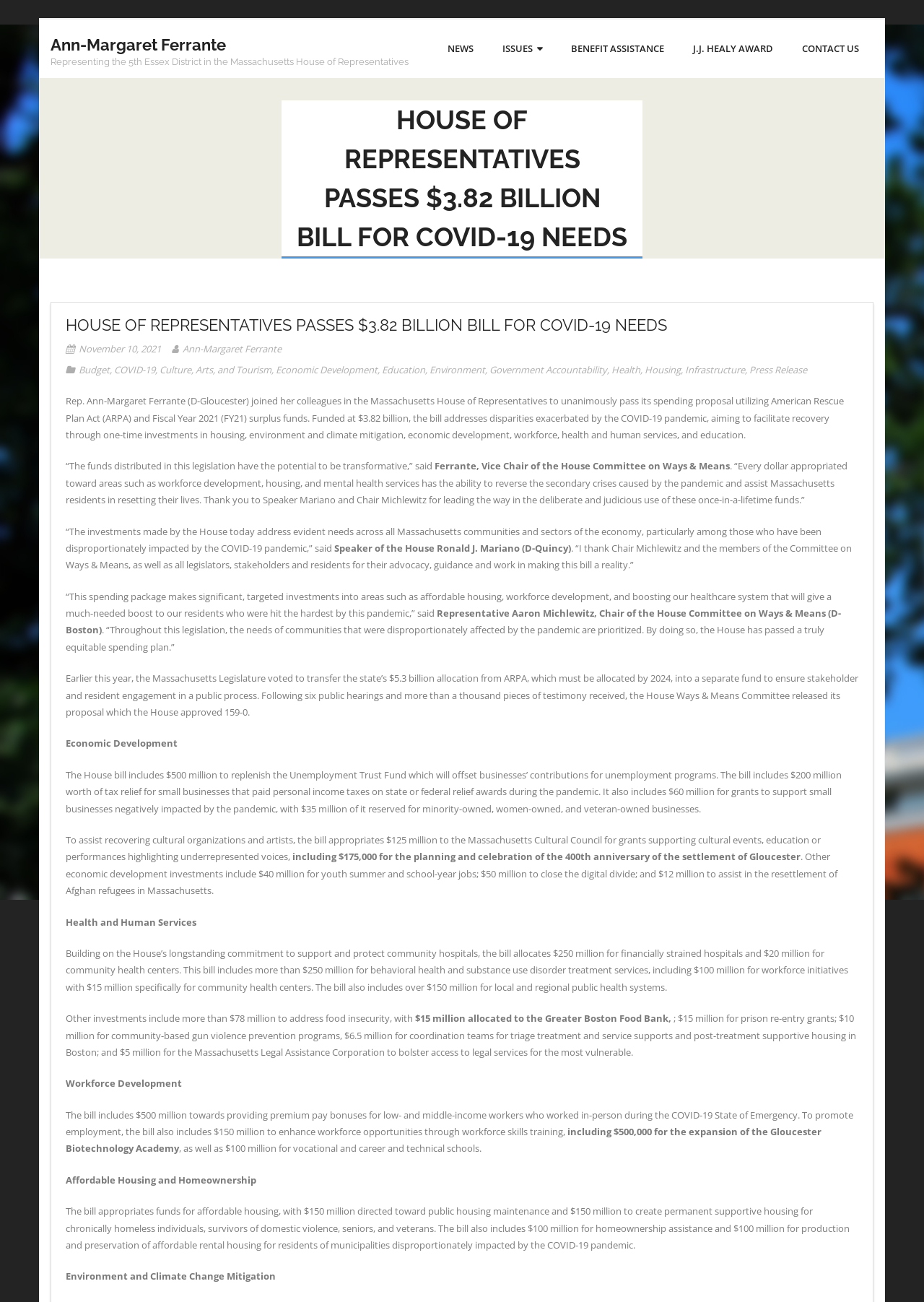Please reply to the following question using a single word or phrase: 
How much is allocated for replenishing the Unemployment Trust Fund?

$500 million